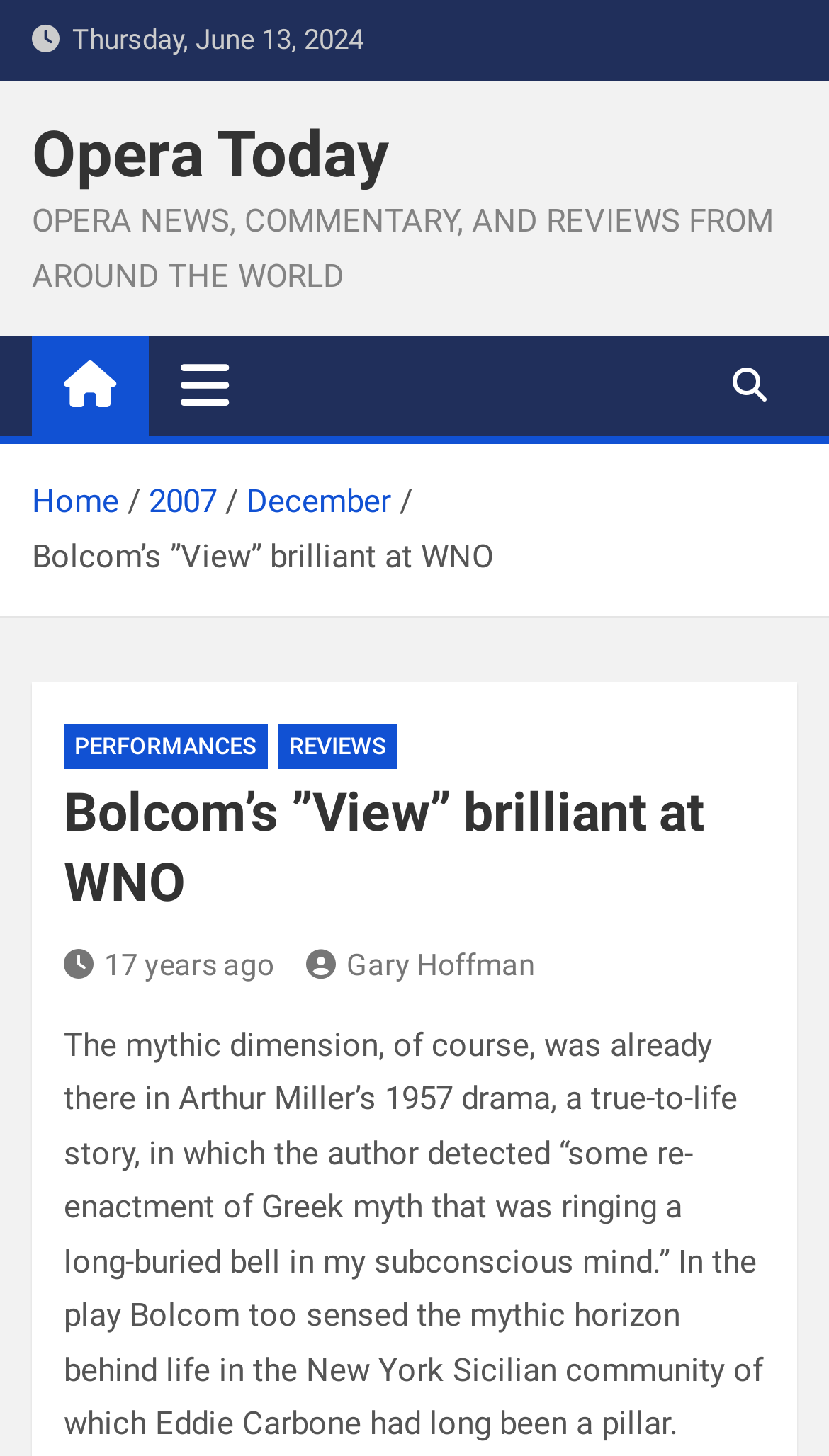Provide a thorough description of the webpage's content and layout.

The webpage appears to be an article from Opera Today, with the title "Bolcom's 'View' brilliant at WNO" prominently displayed at the top. Below the title, there is a navigation bar with links to "Home", "2007", and "December", indicating that the article is part of an archive or categorized section.

To the right of the navigation bar, there is a button with a search icon and another button with a toggle navigation icon. Above these buttons, there is a link to "Opera Today" with a brief description of the website as "OPERA NEWS, COMMENTARY, AND REVIEWS FROM AROUND THE WORLD".

The main content of the article begins with a heading that repeats the title, followed by a series of paragraphs discussing the opera "View from the Bridge" by William Bolcom. The text explores the connection between the American Dream and ancient Greek tragedy, citing Arthur Miller's 1957 drama as an influence.

There are several links scattered throughout the article, including one to "PERFORMANCES" and another to "REVIEWS", which may provide additional information or related content. The article also includes a timestamp, "Thursday, June 13, 2024", at the top, indicating when it was published.

Overall, the webpage appears to be a well-structured article with clear headings, concise paragraphs, and relevant links to additional content.